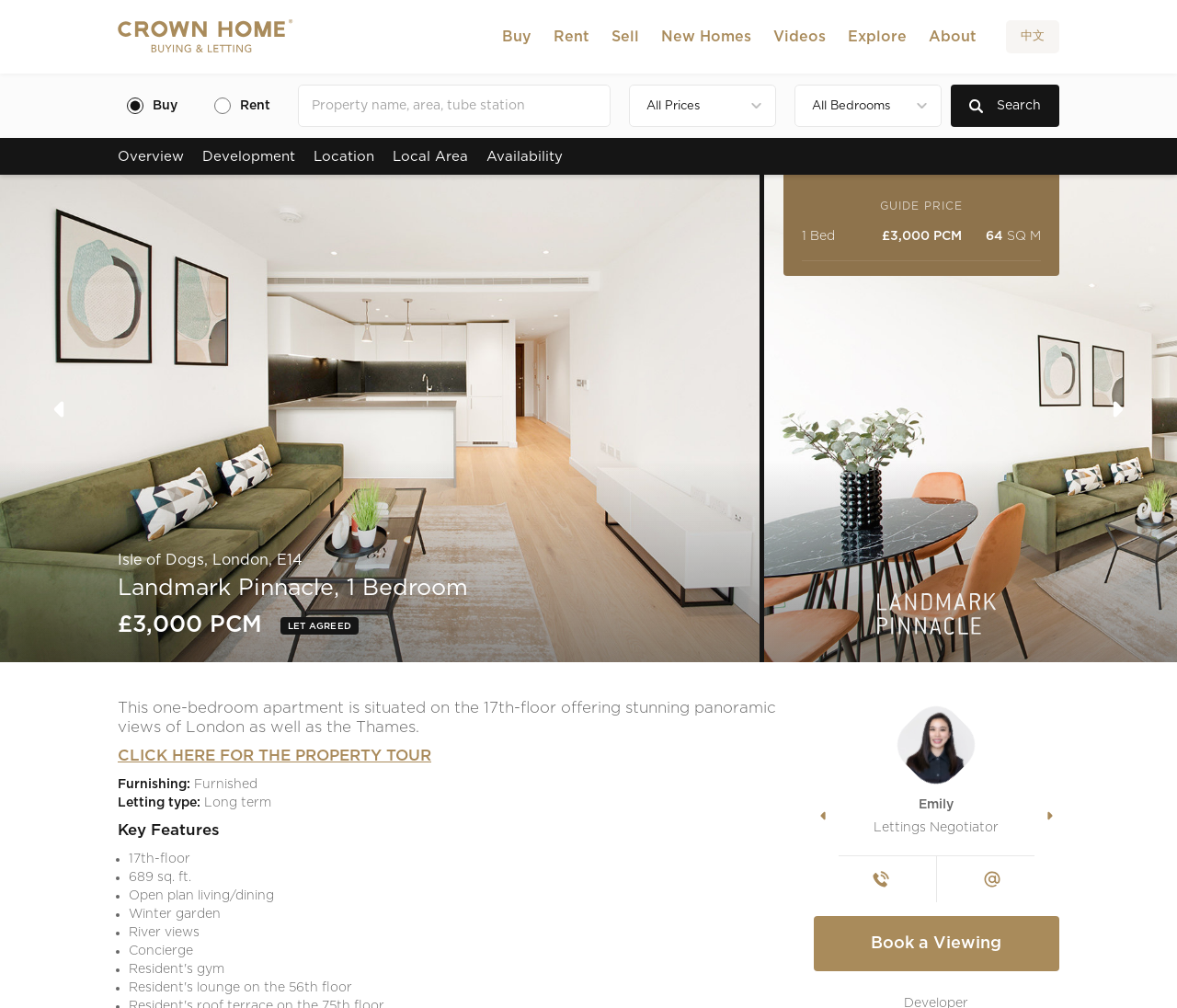Please identify the bounding box coordinates for the region that you need to click to follow this instruction: "View the property tour".

[0.1, 0.745, 0.366, 0.757]